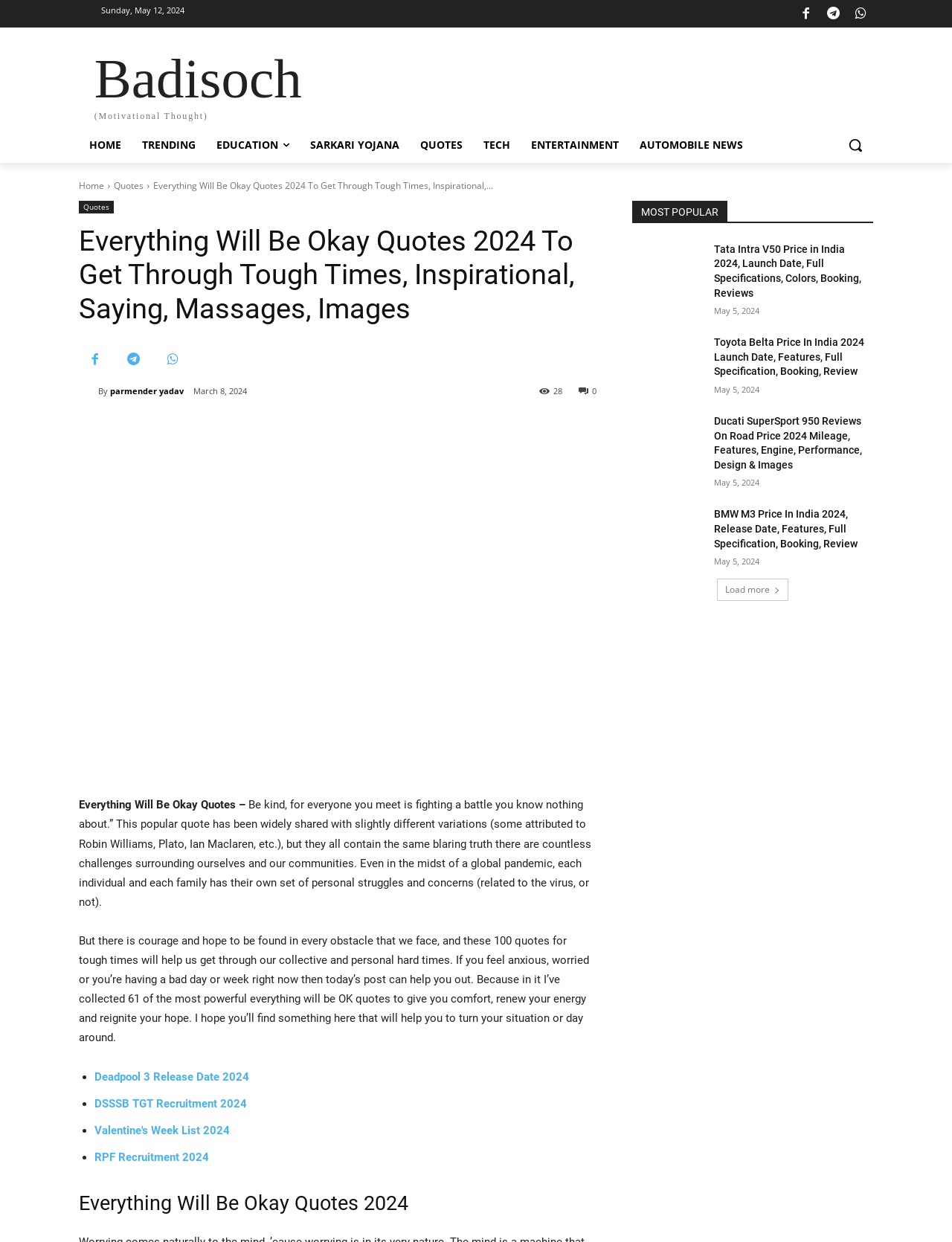Locate the bounding box of the user interface element based on this description: "Valentine's Week List 2024".

[0.099, 0.905, 0.241, 0.915]